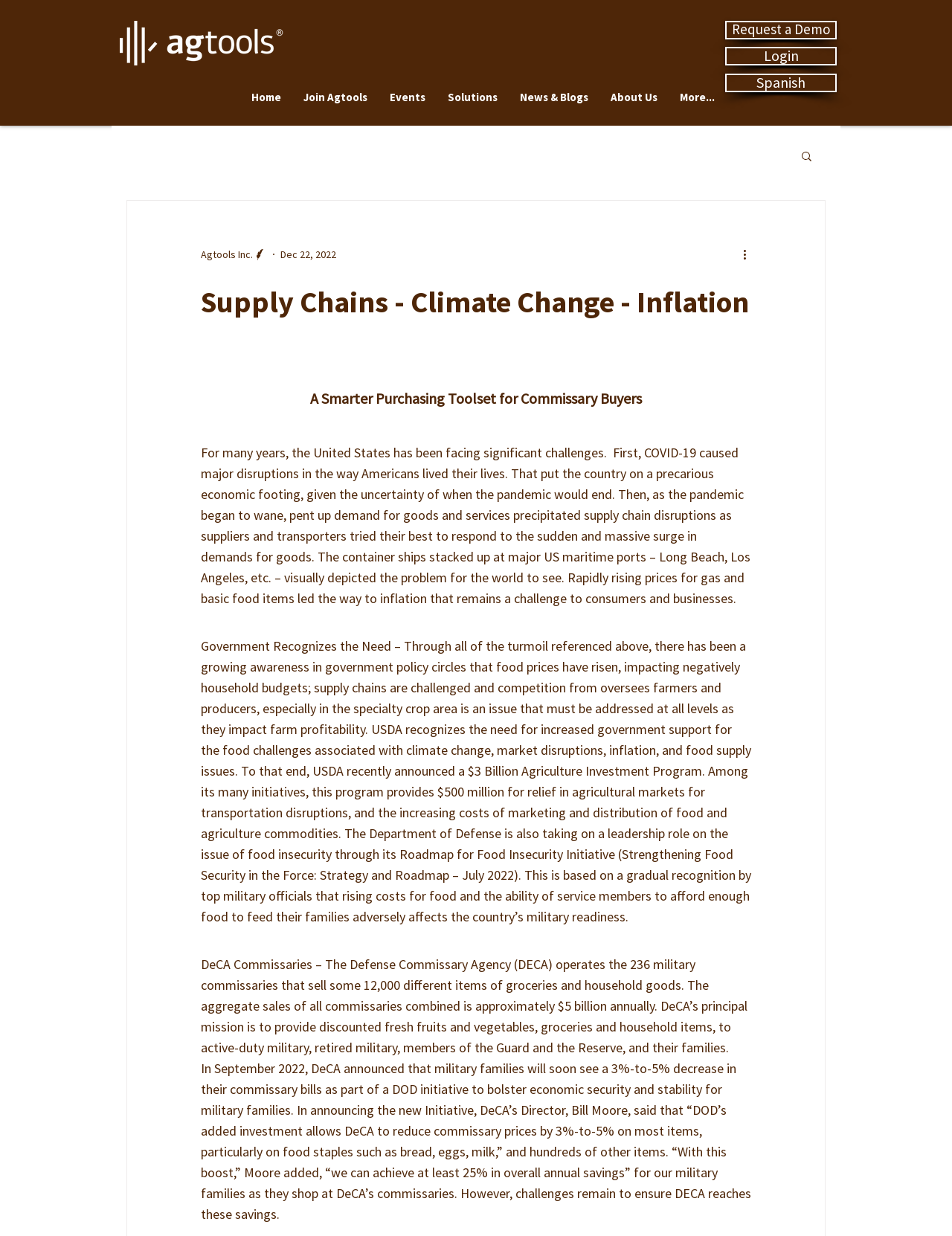Highlight the bounding box coordinates of the element you need to click to perform the following instruction: "Switch to Spanish language."

[0.762, 0.06, 0.879, 0.075]